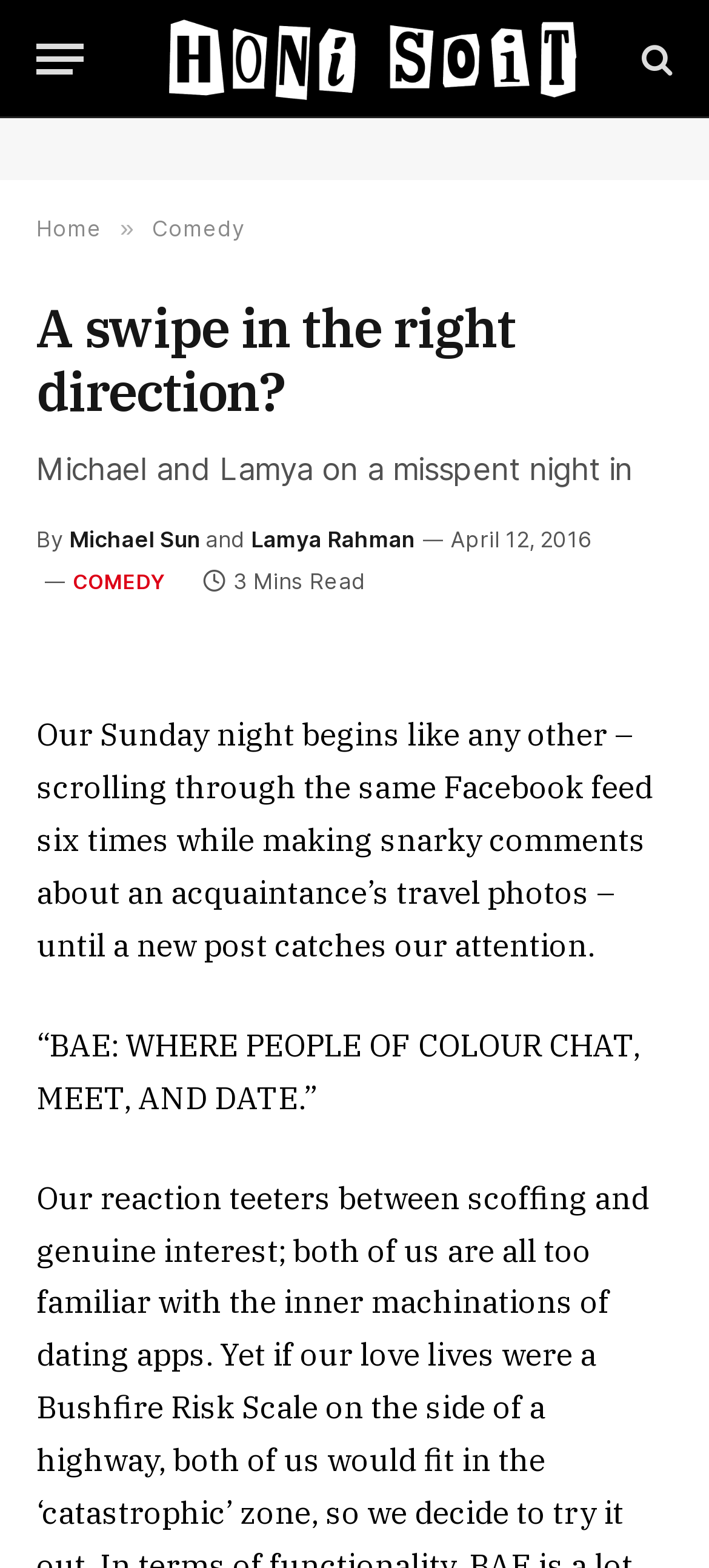Please locate the bounding box coordinates of the element that should be clicked to complete the given instruction: "Click the menu button".

[0.051, 0.012, 0.118, 0.064]